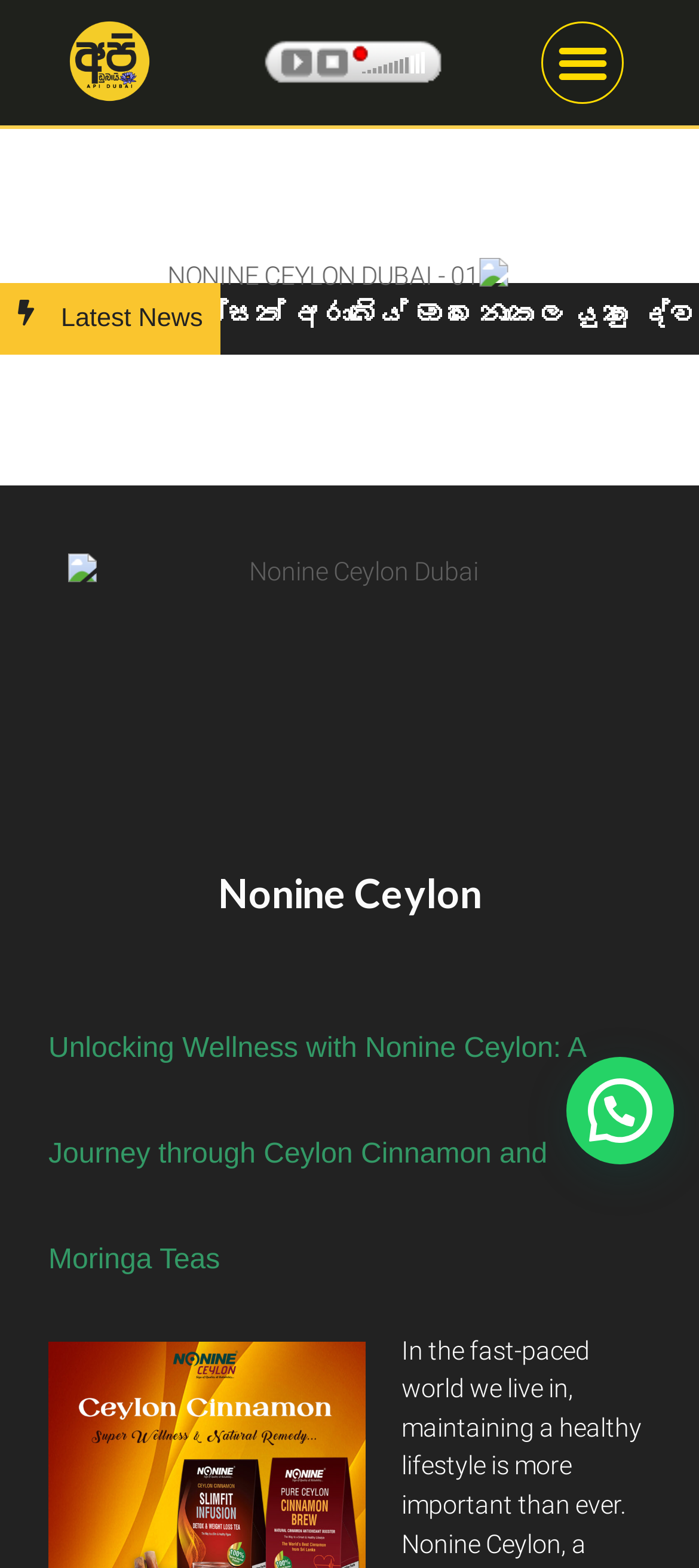Respond to the following question with a brief word or phrase:
How many images are on the webpage?

7